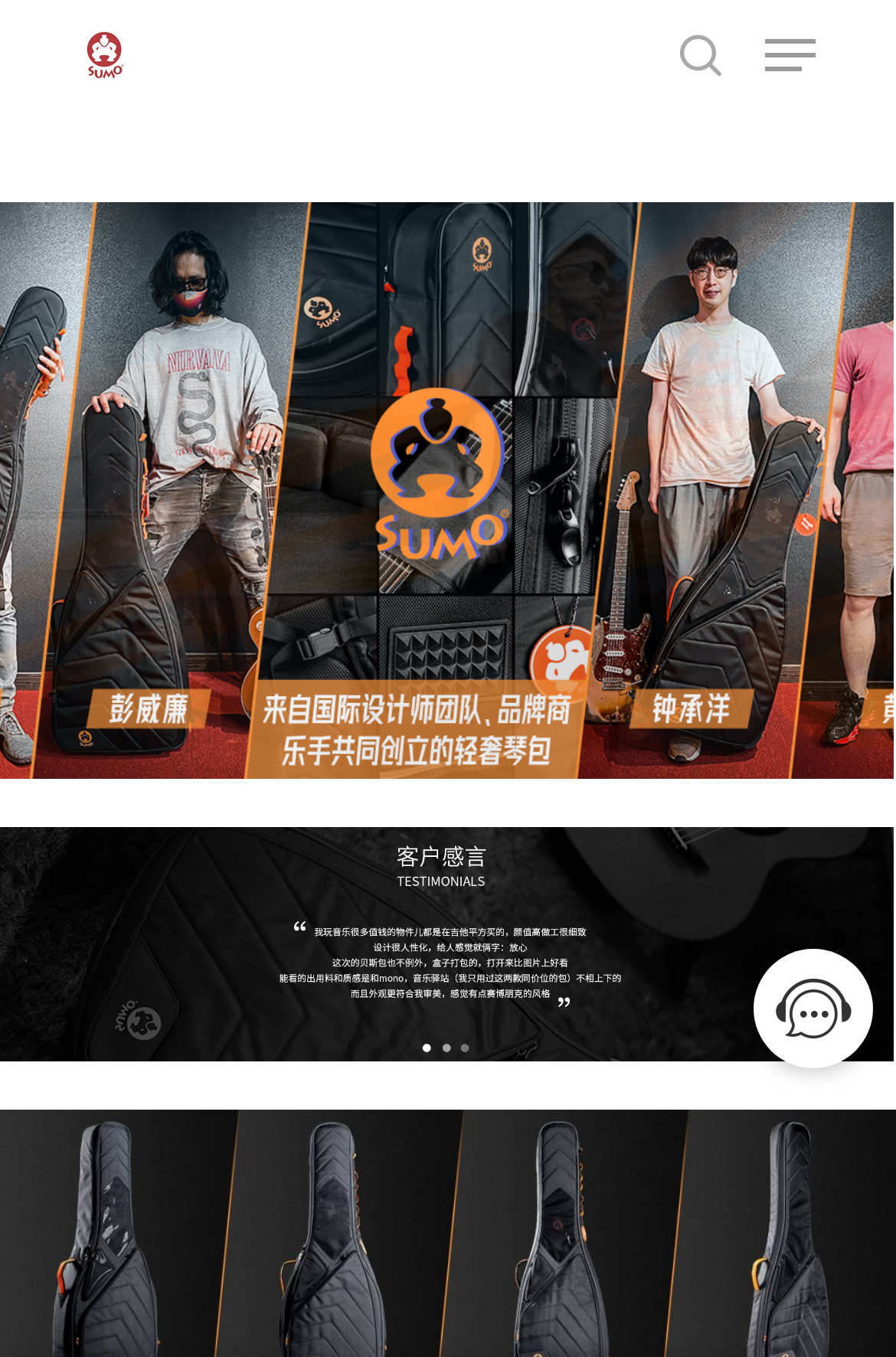What is the logo of the website?
Provide a well-explained and detailed answer to the question.

The logo is an image located at the top-left corner of the webpage, and it has the same text as the webpage title. This suggests that the image is the logo of the website.